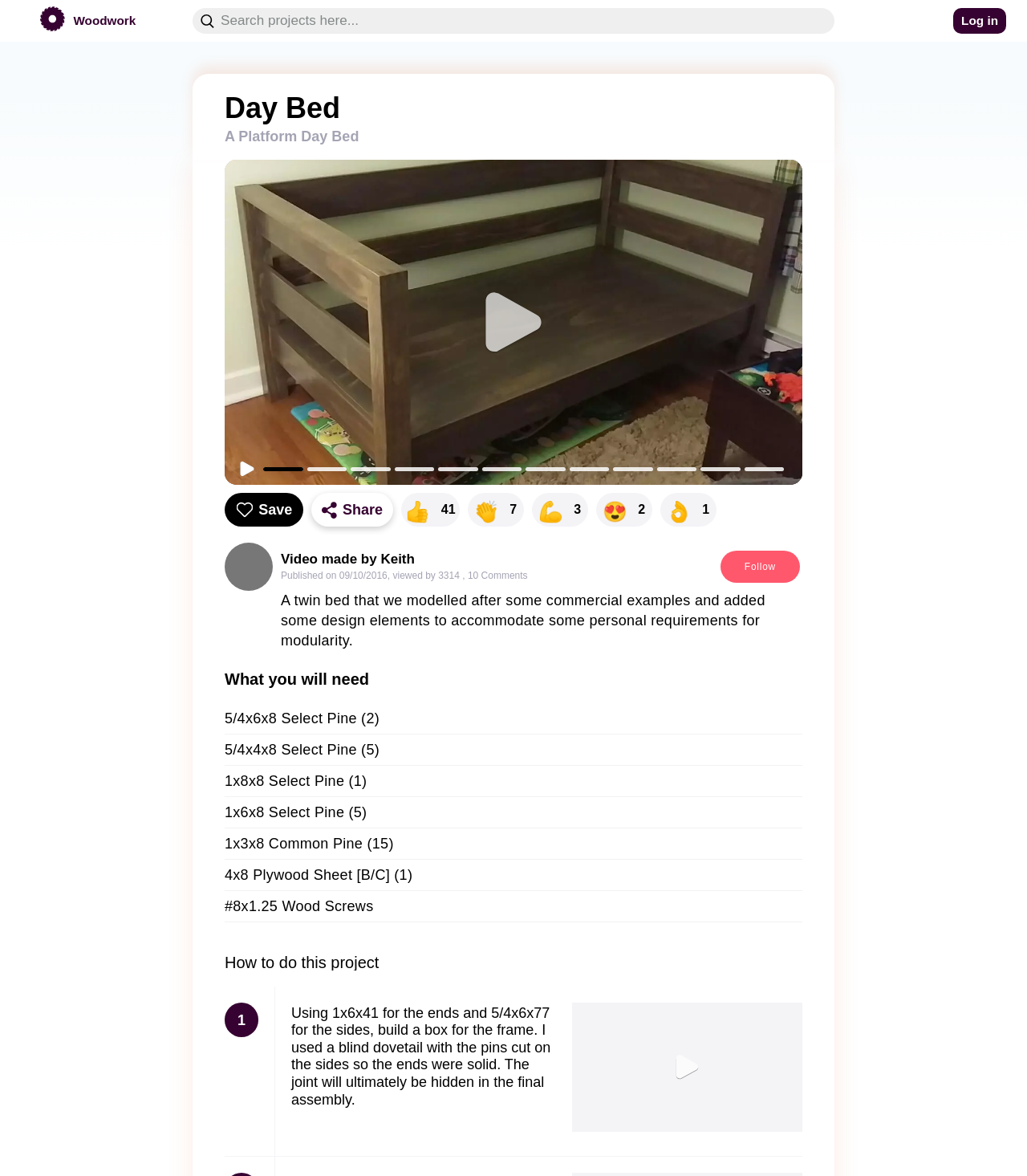Give a one-word or short phrase answer to this question: 
What is the purpose of the search box?

Search projects